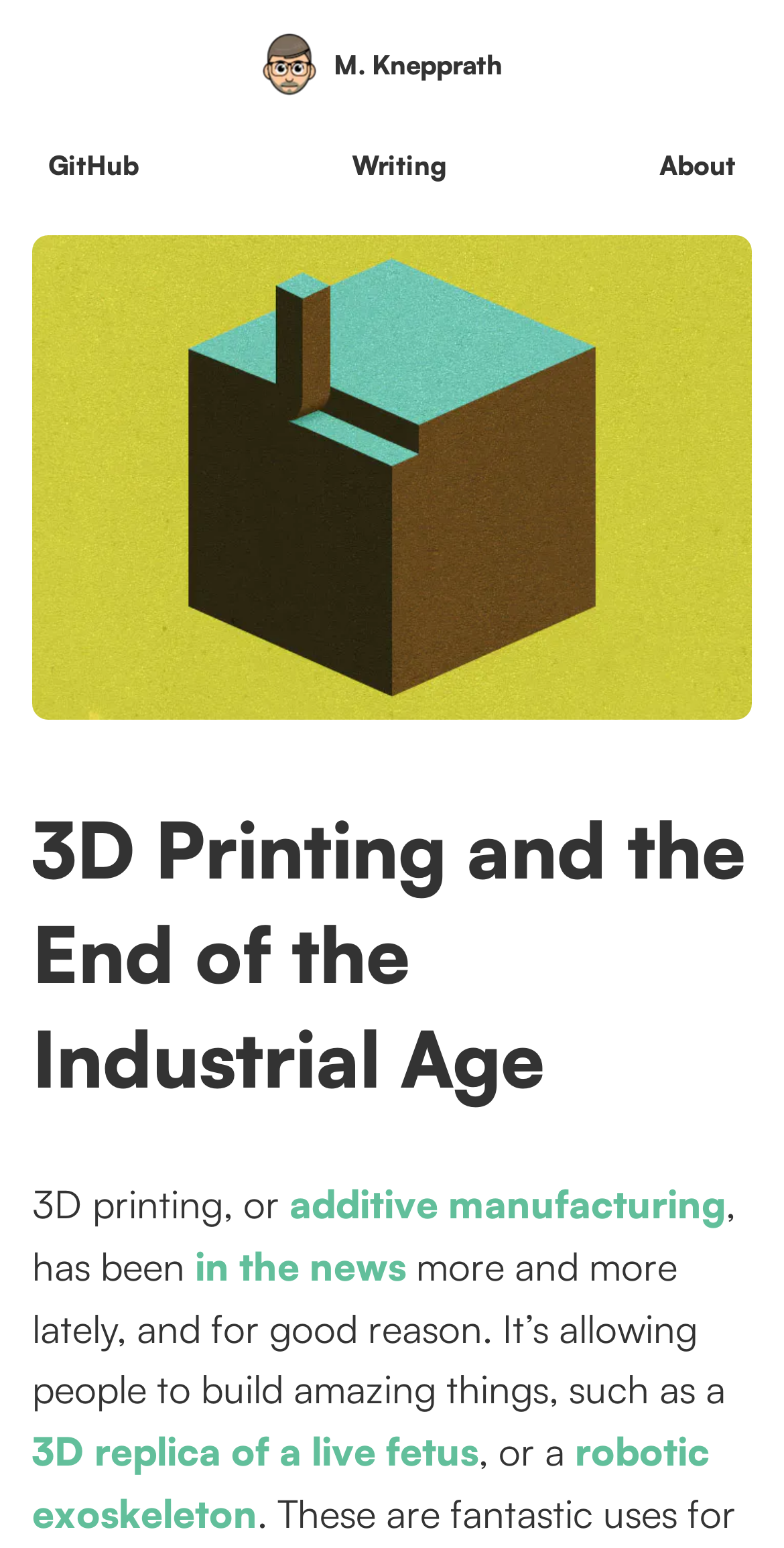Locate the bounding box coordinates of the element that needs to be clicked to carry out the instruction: "Access the citation". The coordinates should be given as four float numbers ranging from 0 to 1, i.e., [left, top, right, bottom].

None